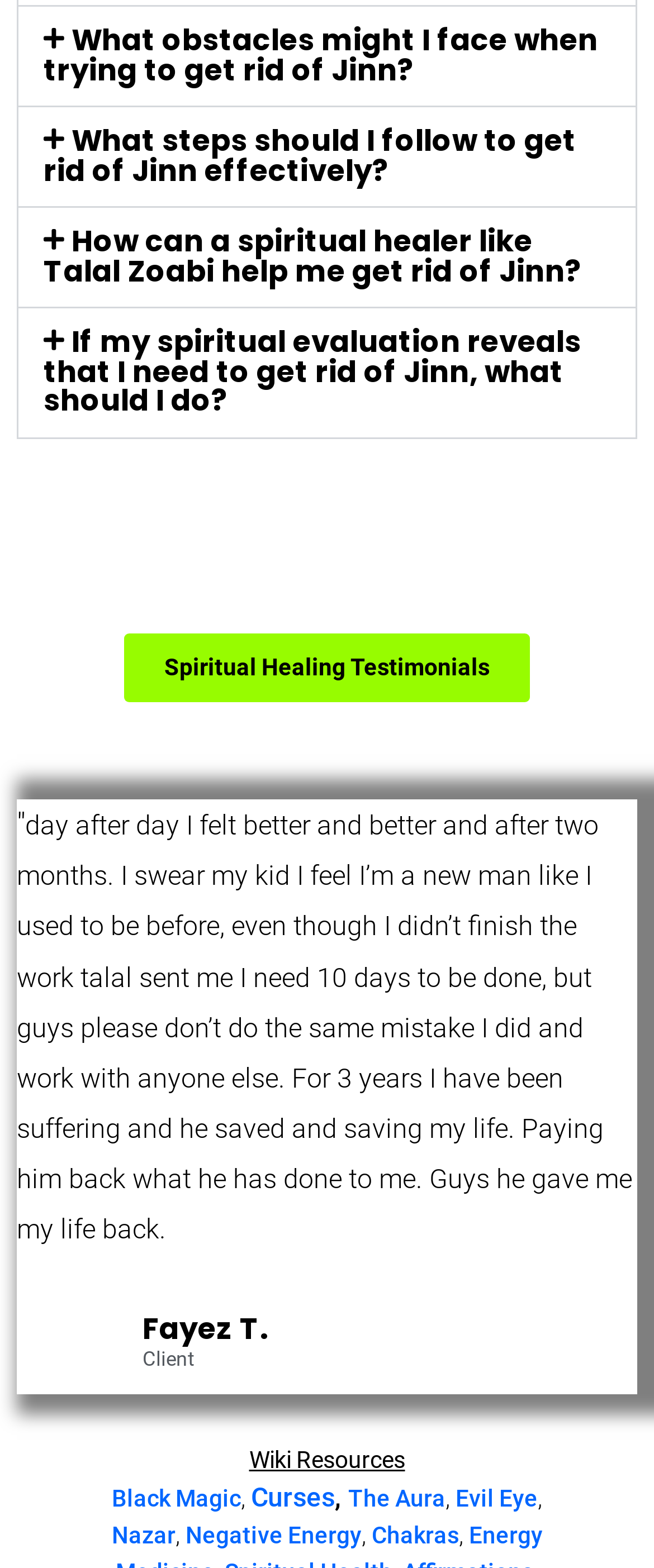Determine the bounding box coordinates of the region to click in order to accomplish the following instruction: "Click the 'What obstacles might I face when trying to get rid of Jinn?' button". Provide the coordinates as four float numbers between 0 and 1, specifically [left, top, right, bottom].

[0.028, 0.005, 0.972, 0.068]